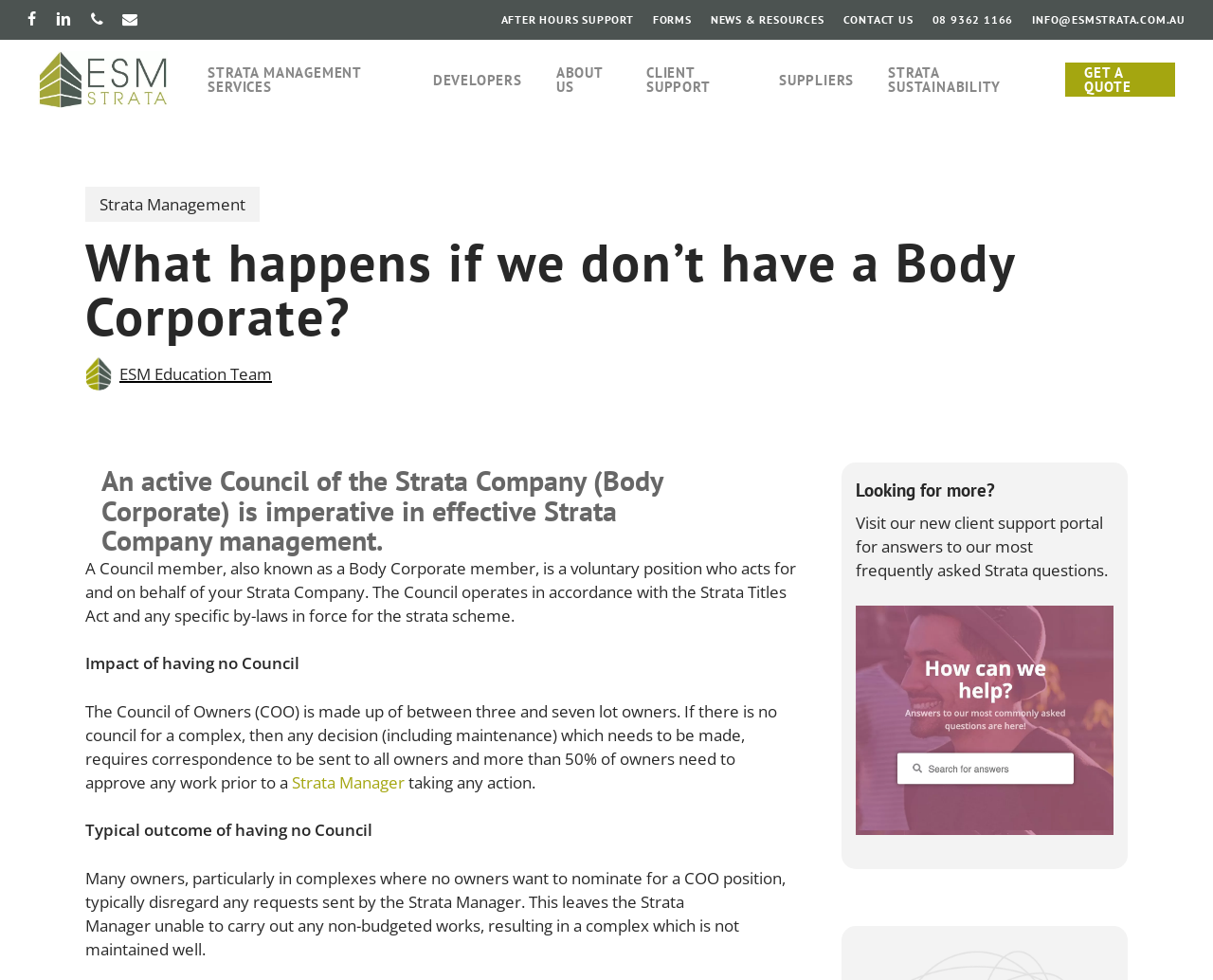Identify the bounding box coordinates of the section that should be clicked to achieve the task described: "Read more about 'ESM Education Team'".

[0.098, 0.37, 0.224, 0.392]